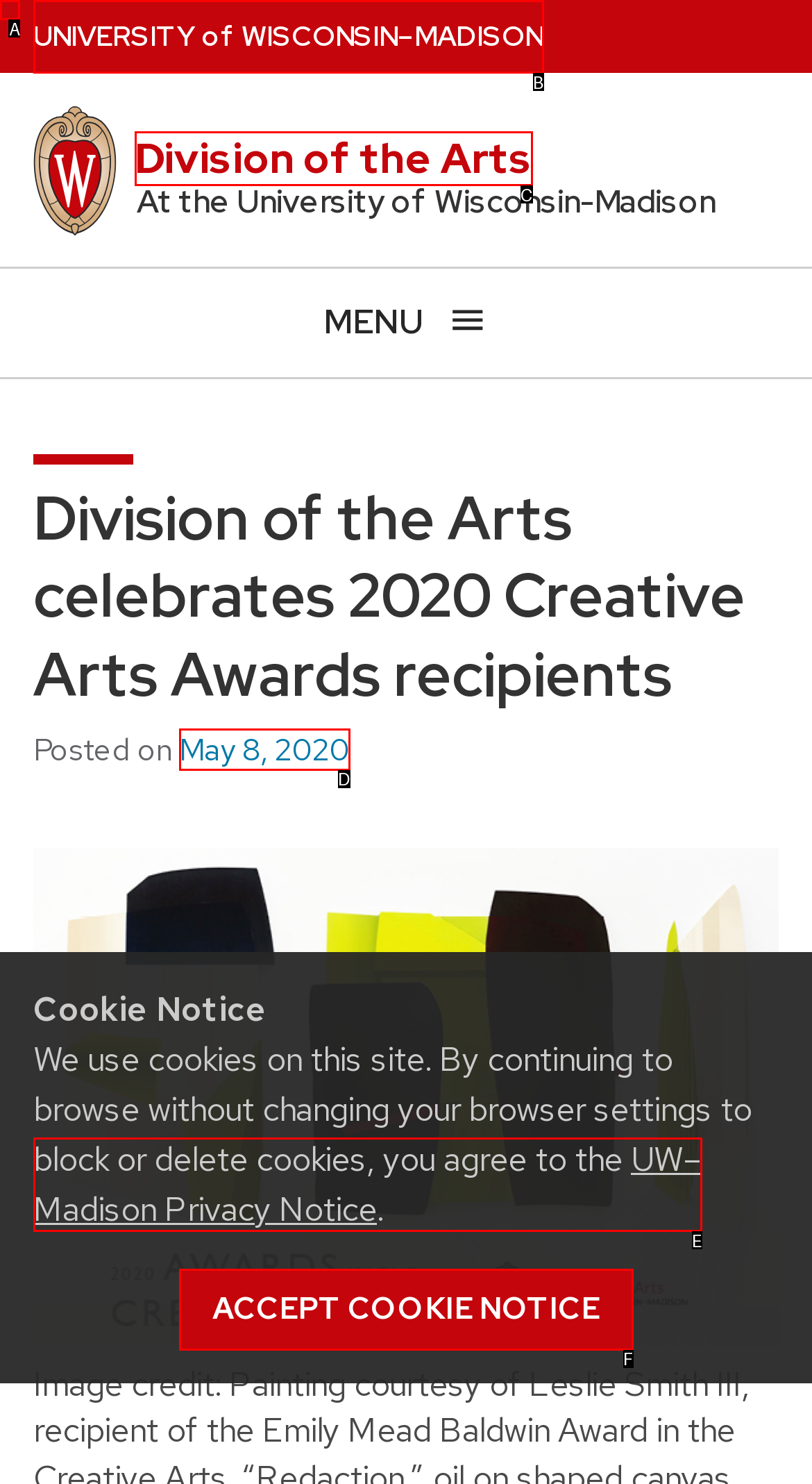Looking at the description: Accept cookie notice, identify which option is the best match and respond directly with the letter of that option.

F